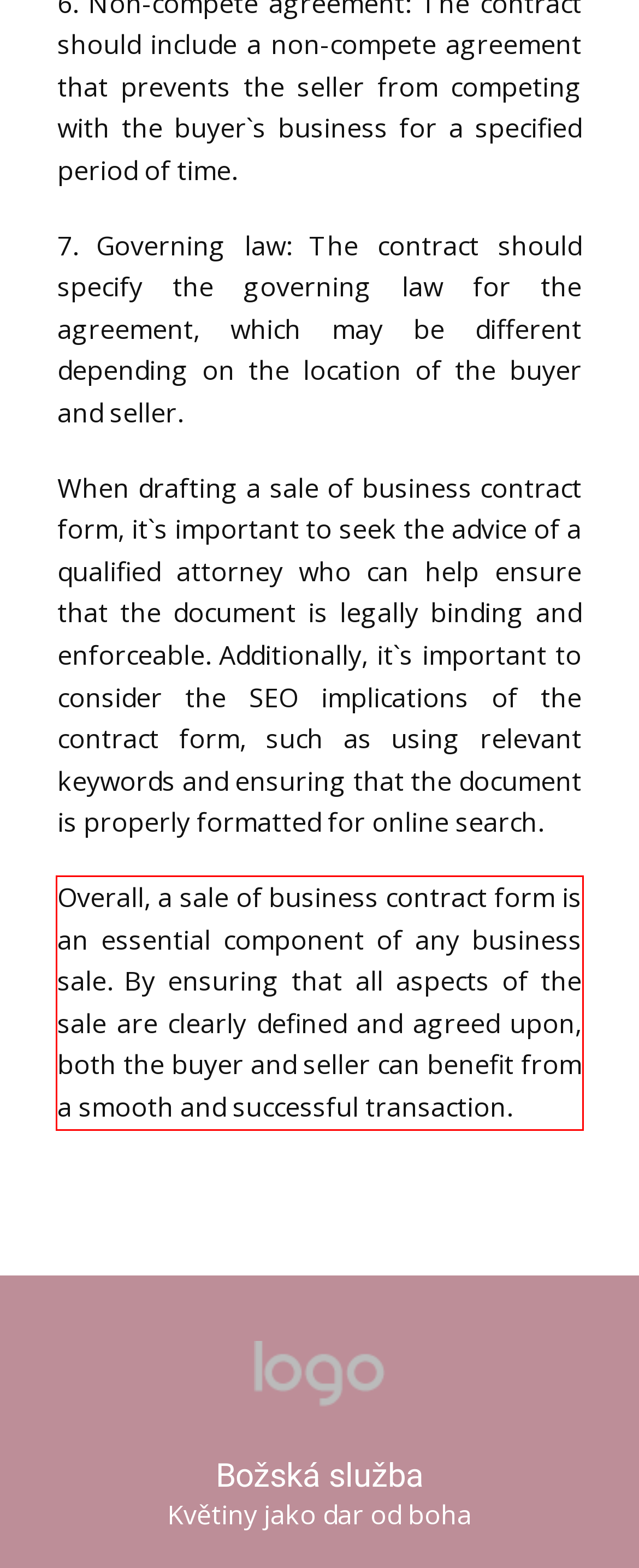Using the webpage screenshot, recognize and capture the text within the red bounding box.

Overall, a sale of business contract form is an essential component of any business sale. By ensuring that all aspects of the sale are clearly defined and agreed upon, both the buyer and seller can benefit from a smooth and successful transaction.